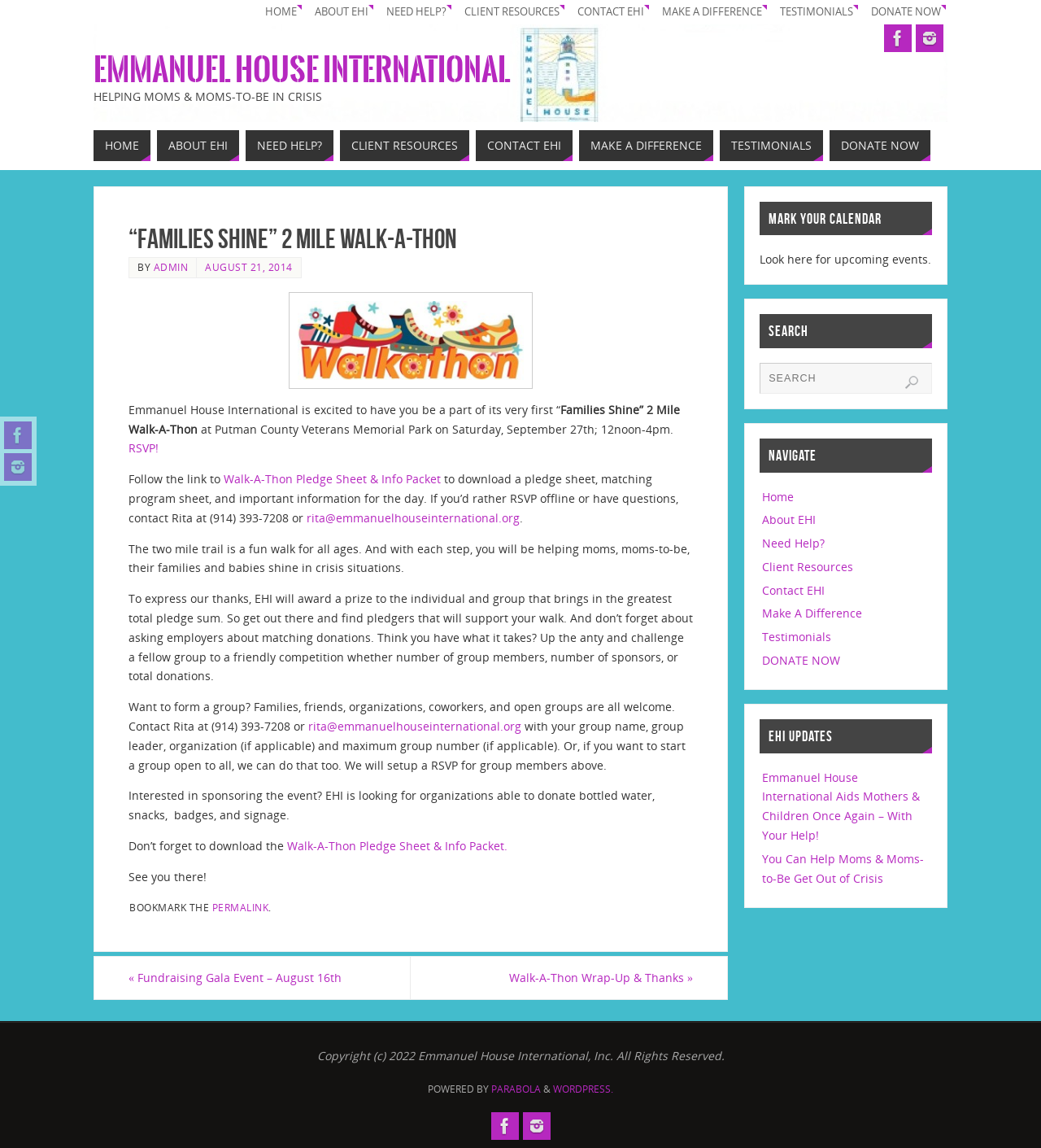Locate the bounding box coordinates of the clickable region necessary to complete the following instruction: "Search for something". Provide the coordinates in the format of four float numbers between 0 and 1, i.e., [left, top, right, bottom].

[0.73, 0.316, 0.895, 0.343]